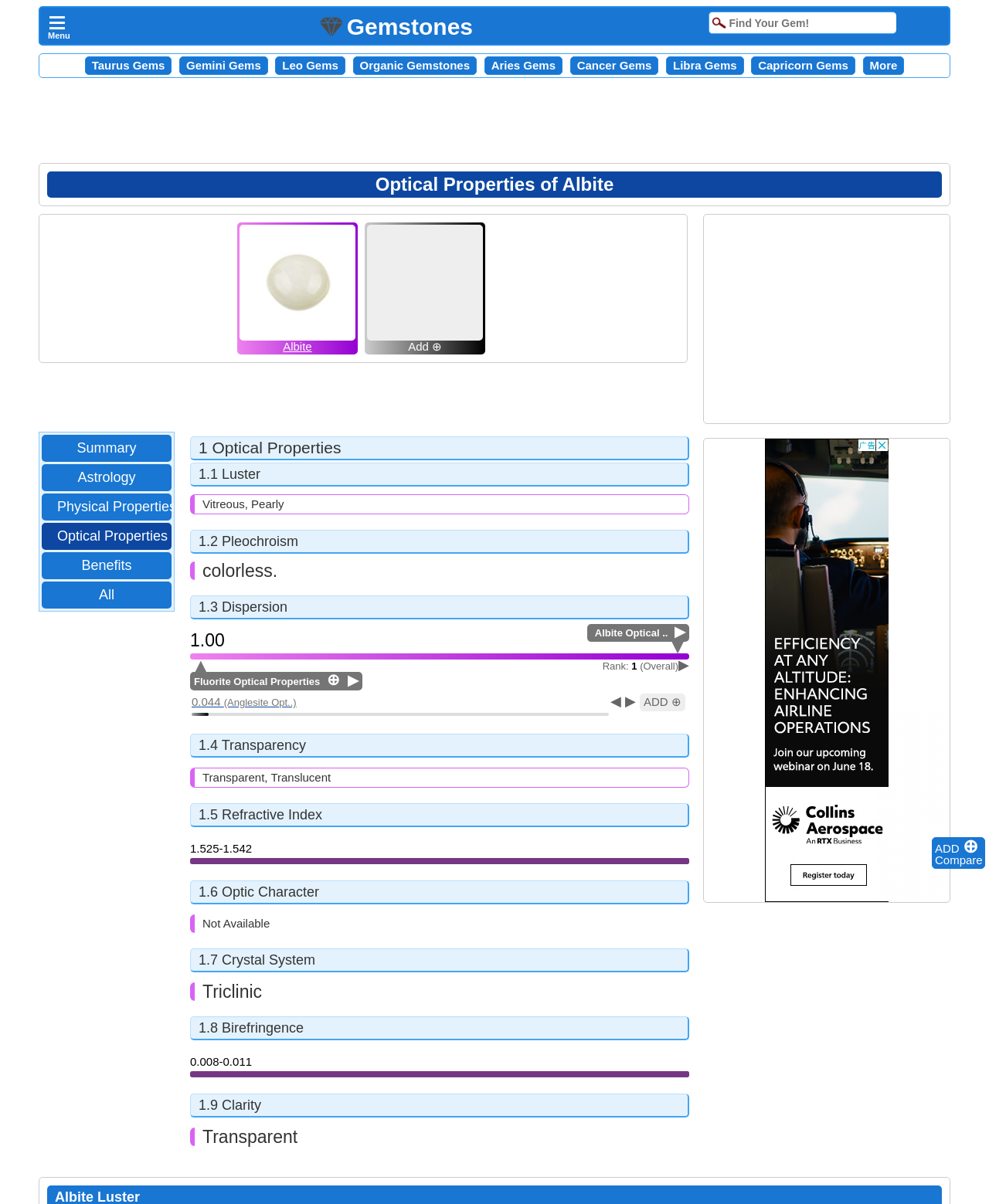What is the clarity of Albite?
Based on the image, answer the question with as much detail as possible.

I found the answer by looking at the section '1.9 Clarity' under 'Optical Properties of Albite', where it is stated that the clarity of Albite is 'Transparent'.